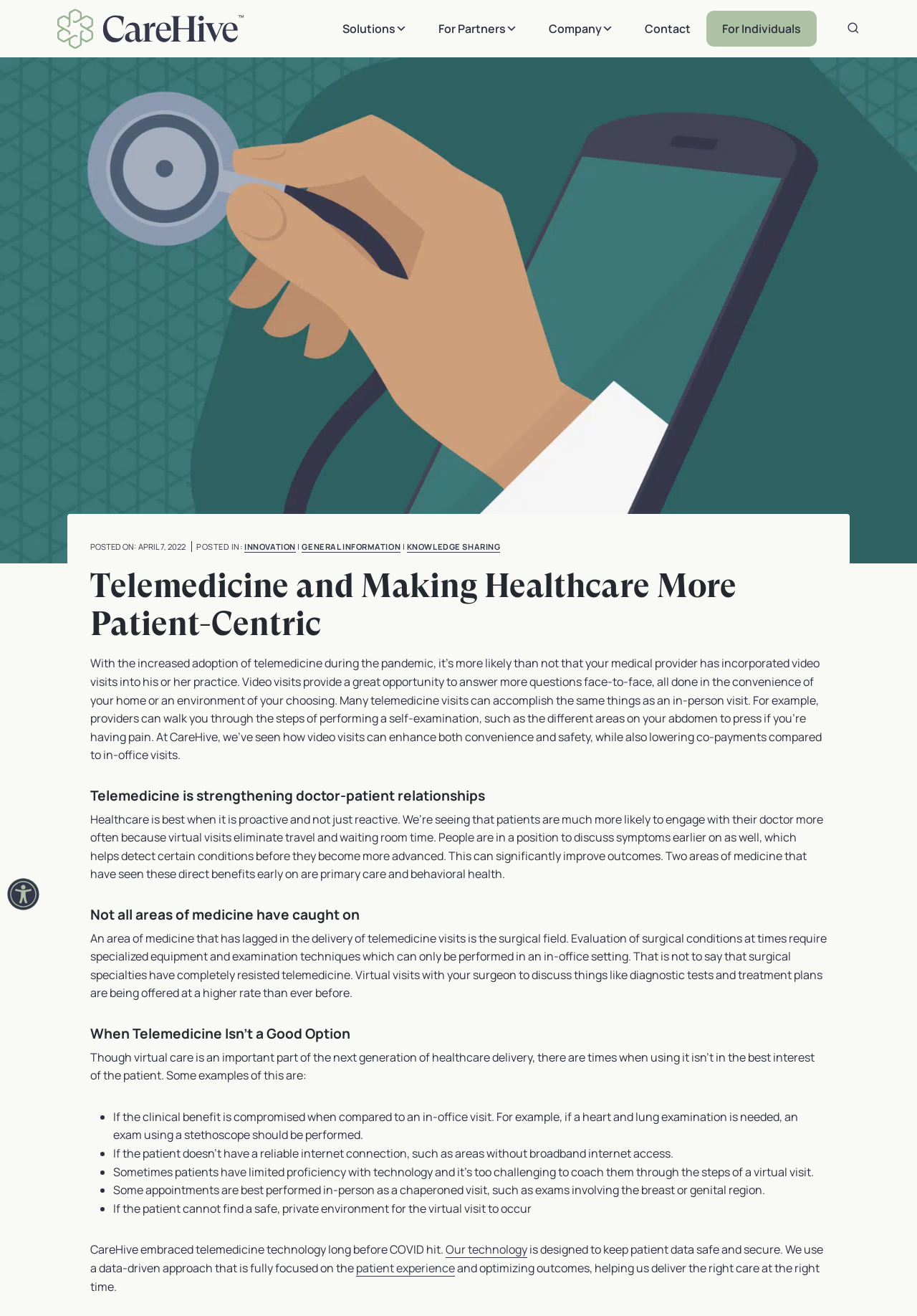Identify the bounding box coordinates of the region that should be clicked to execute the following instruction: "View search form".

[0.899, 0.017, 0.938, 0.027]